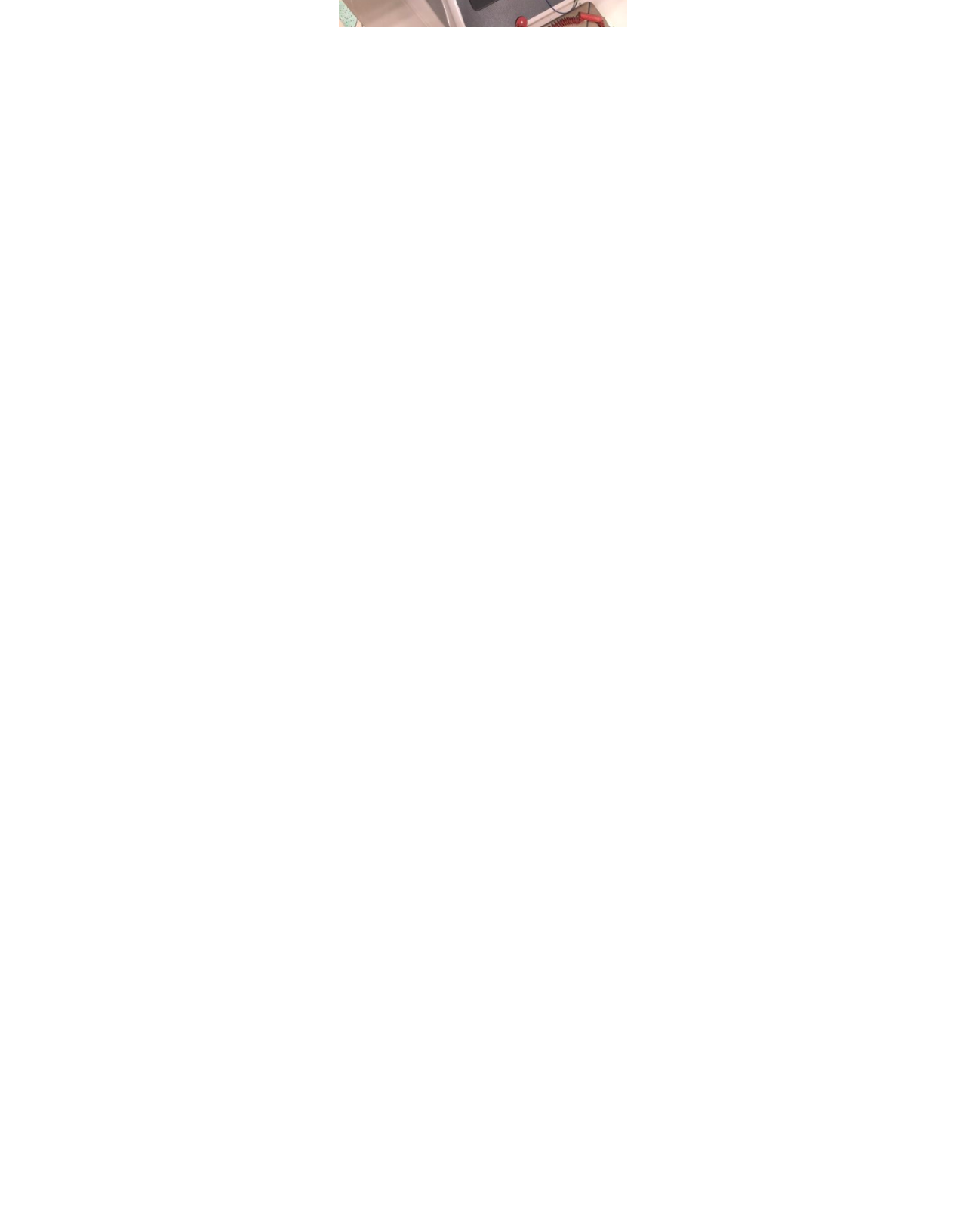Please analyze the image and give a detailed answer to the question:
What is the purpose of the links on the webpage?

By examining the links and their corresponding images, I can infer that the links are likely used to access more information about each project. The images may be thumbnails or icons representing the projects, and the links may lead to detailed pages about each project.